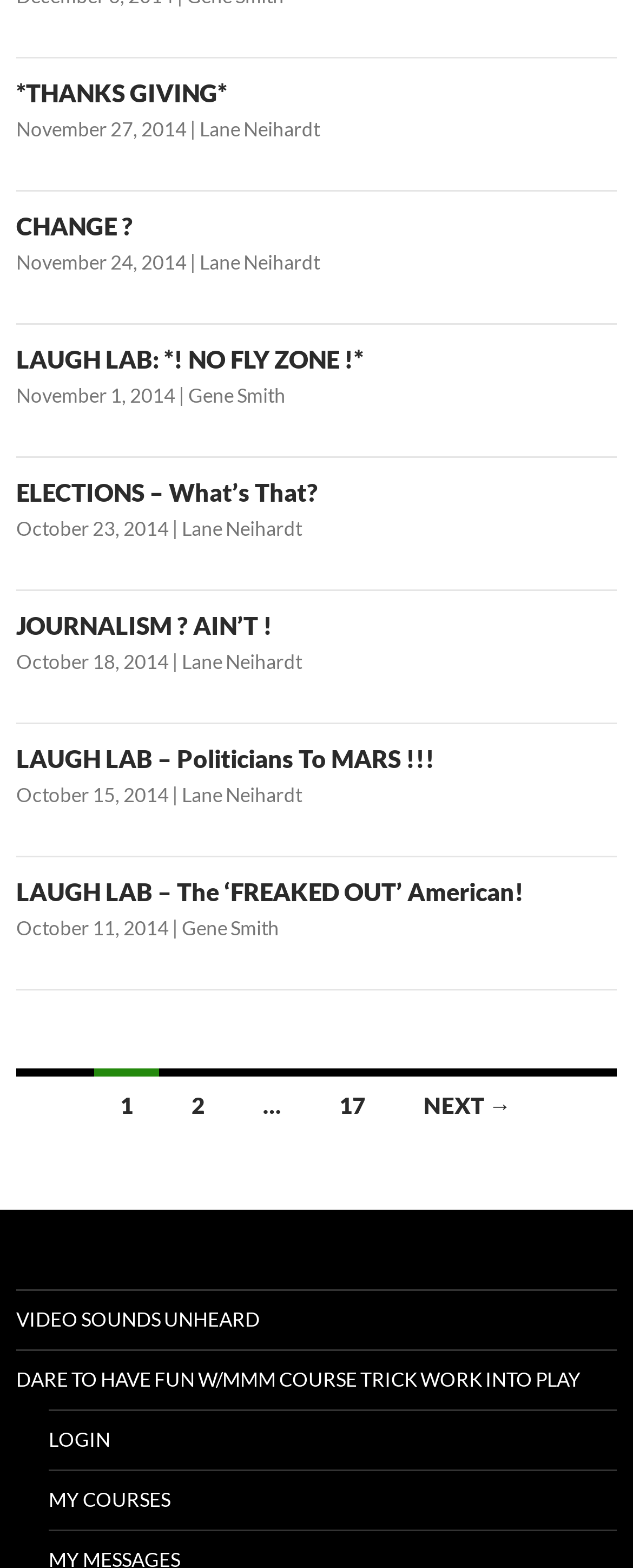Predict the bounding box for the UI component with the following description: "The Award".

None